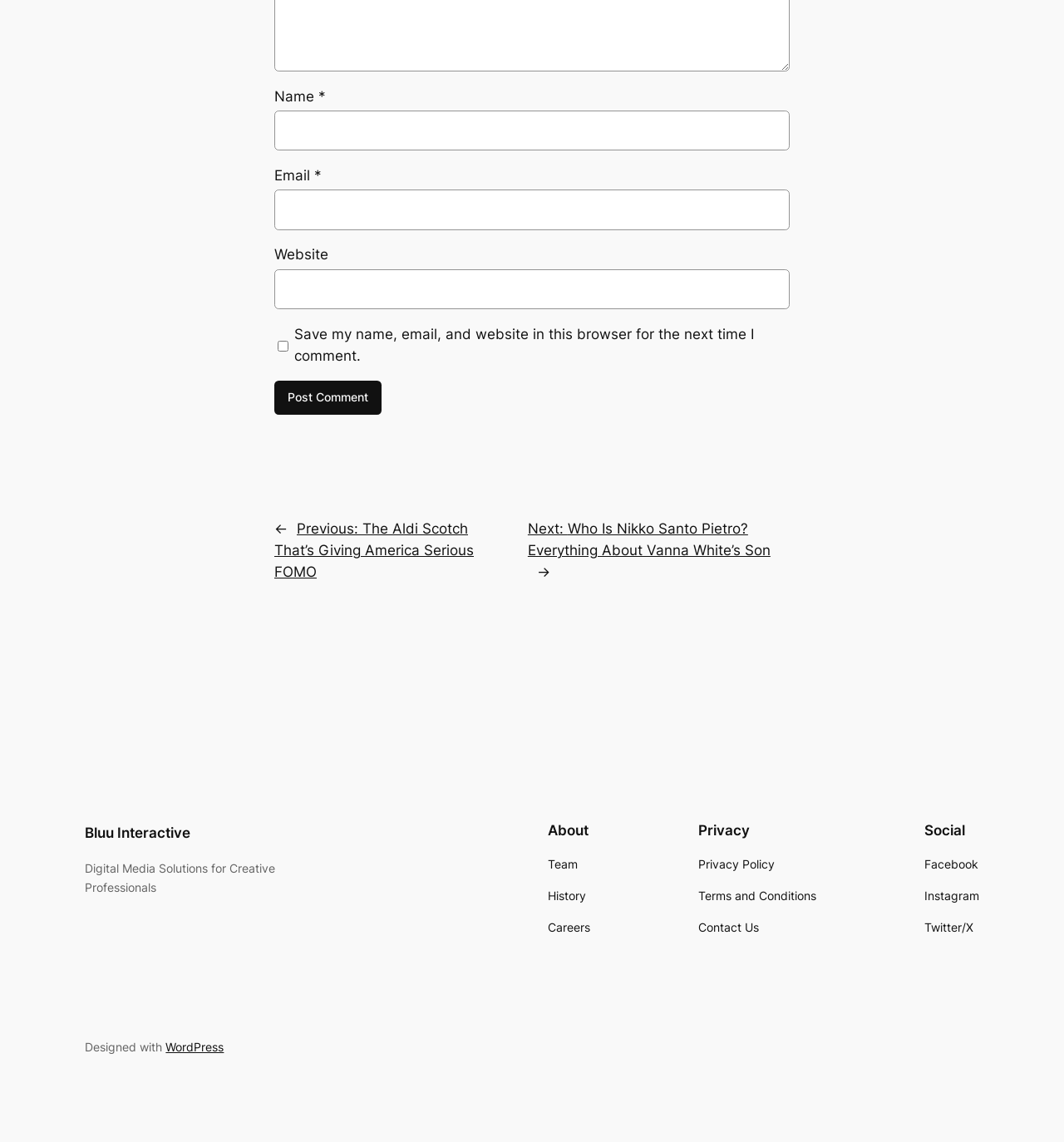Indicate the bounding box coordinates of the element that needs to be clicked to satisfy the following instruction: "Click the Post Comment button". The coordinates should be four float numbers between 0 and 1, i.e., [left, top, right, bottom].

[0.258, 0.333, 0.359, 0.363]